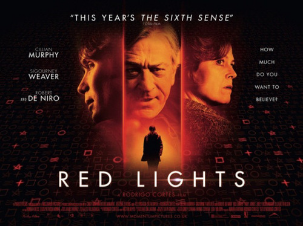How many lead actors are prominently displayed on the poster?
Based on the screenshot, answer the question with a single word or phrase.

Three